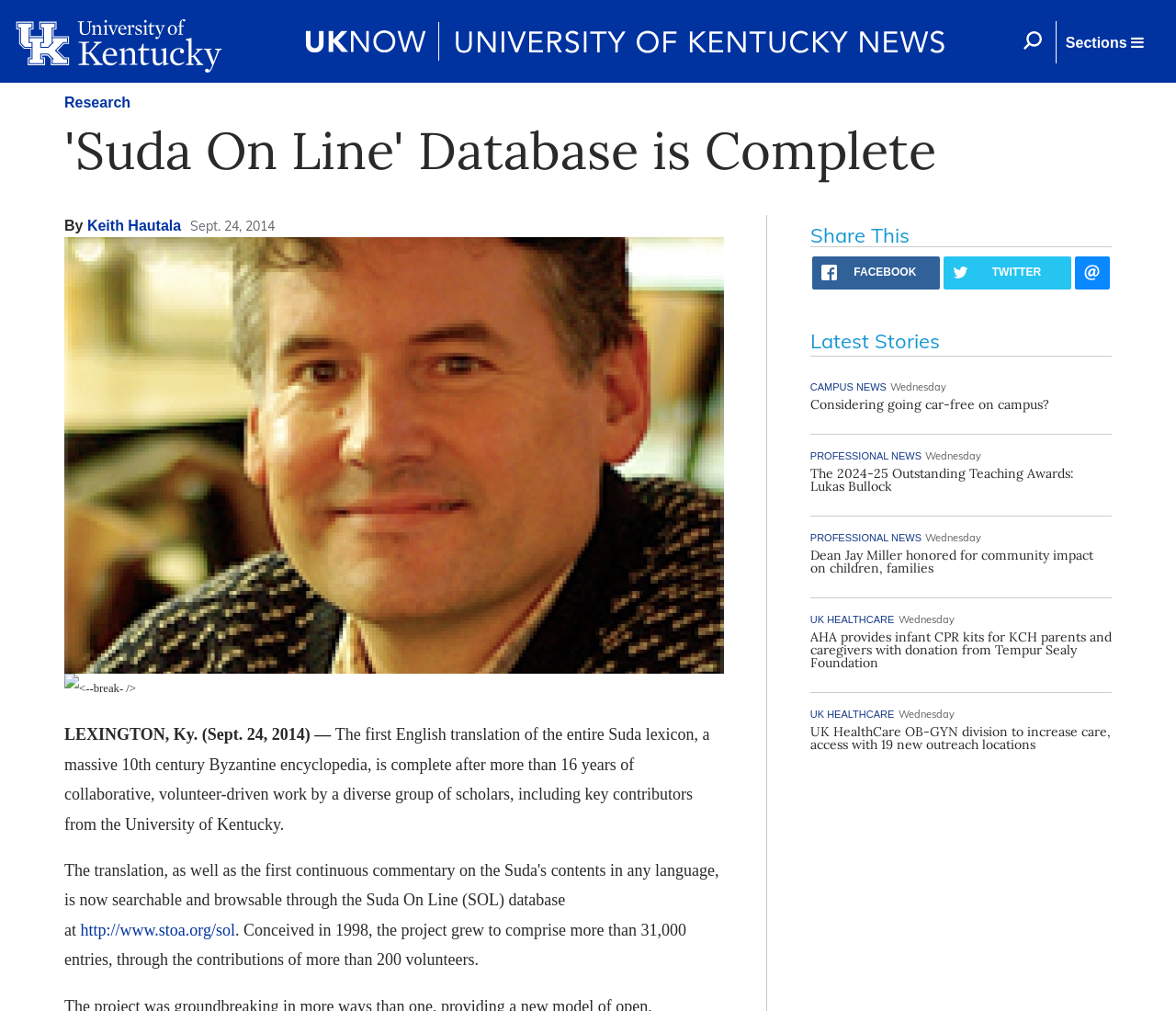Determine the primary headline of the webpage.

'Suda On Line' Database is Complete